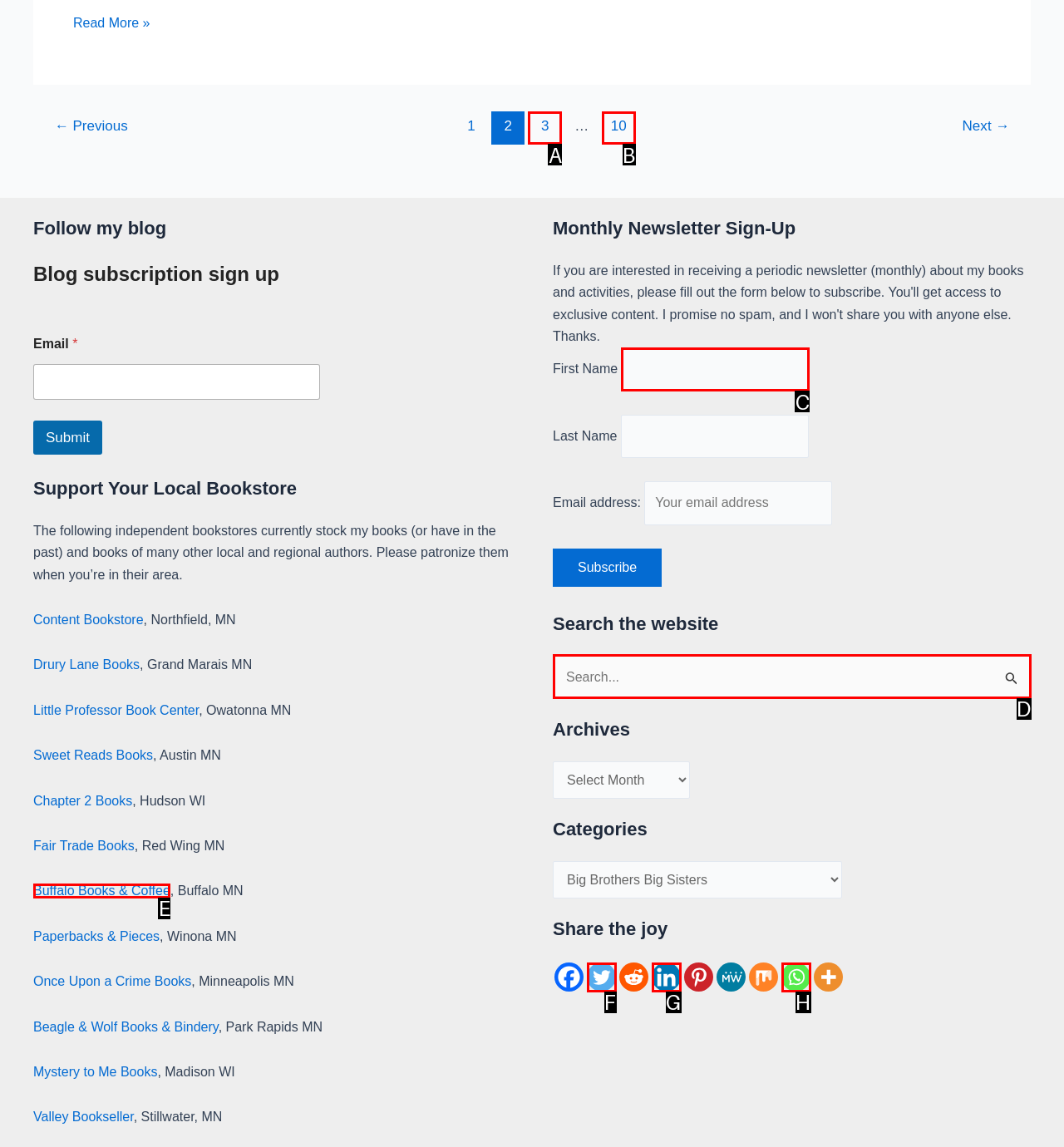Point out the specific HTML element to click to complete this task: Search for something in the search field Reply with the letter of the chosen option.

D